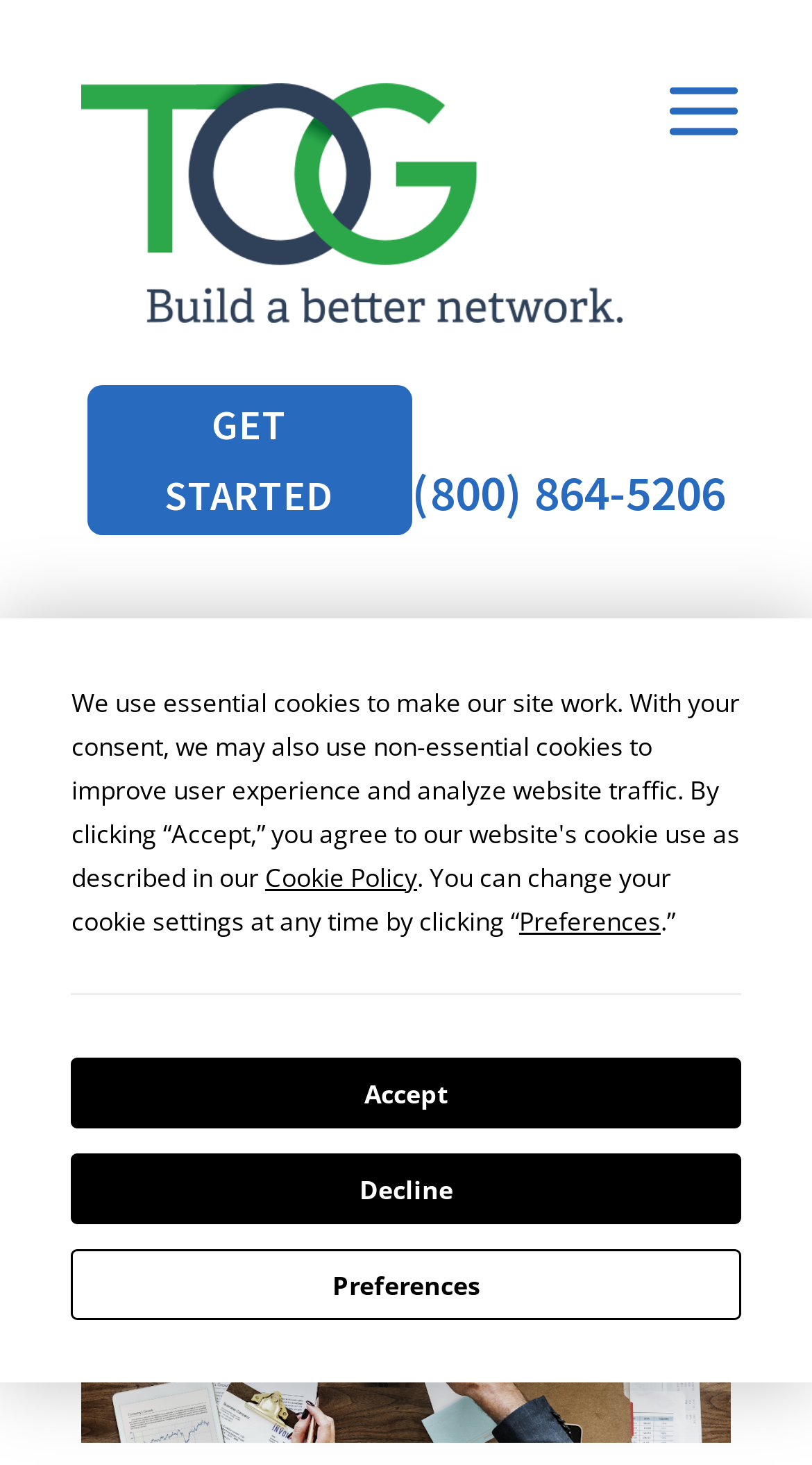Please locate the bounding box coordinates of the element that should be clicked to complete the given instruction: "View the Health & Wellness category".

[0.1, 0.726, 0.413, 0.753]